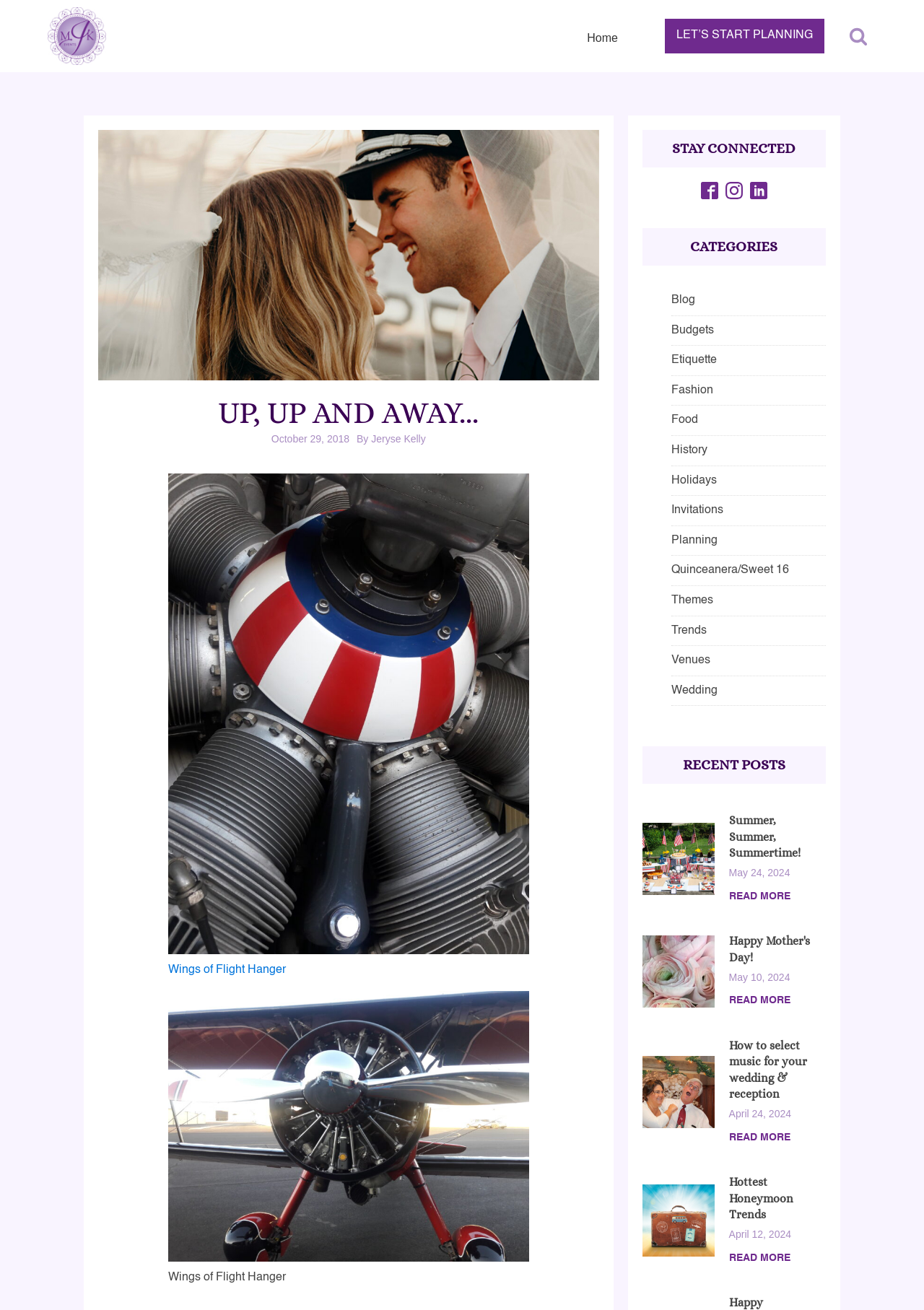Find the main header of the webpage and produce its text content.

UP, UP AND AWAY...